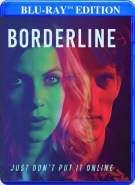Compose an extensive description of the image.

The image showcases the Blu-ray cover for the film "Borderline," prominently displayed at the top. The cover features a dual-tone design that uses shades of green and red, creating a striking contrast. On the left side, a woman gazes intensely at the viewer, while on the right side, a man’s profile adds to the tension of the display. The title "BORDERLINE" is boldly positioned at the top in capital letters, indicating its significance. Beneath the title, a tagline reads, "Just don't put it online," suggesting a plot that revolves around themes of privacy and the dangers of the digital world. The top of the cover also displays "BLU-RAY EDITION," highlighting the format of the release. This cover not only serves as a visual representation of the film but also hints at its intriguing narrative.